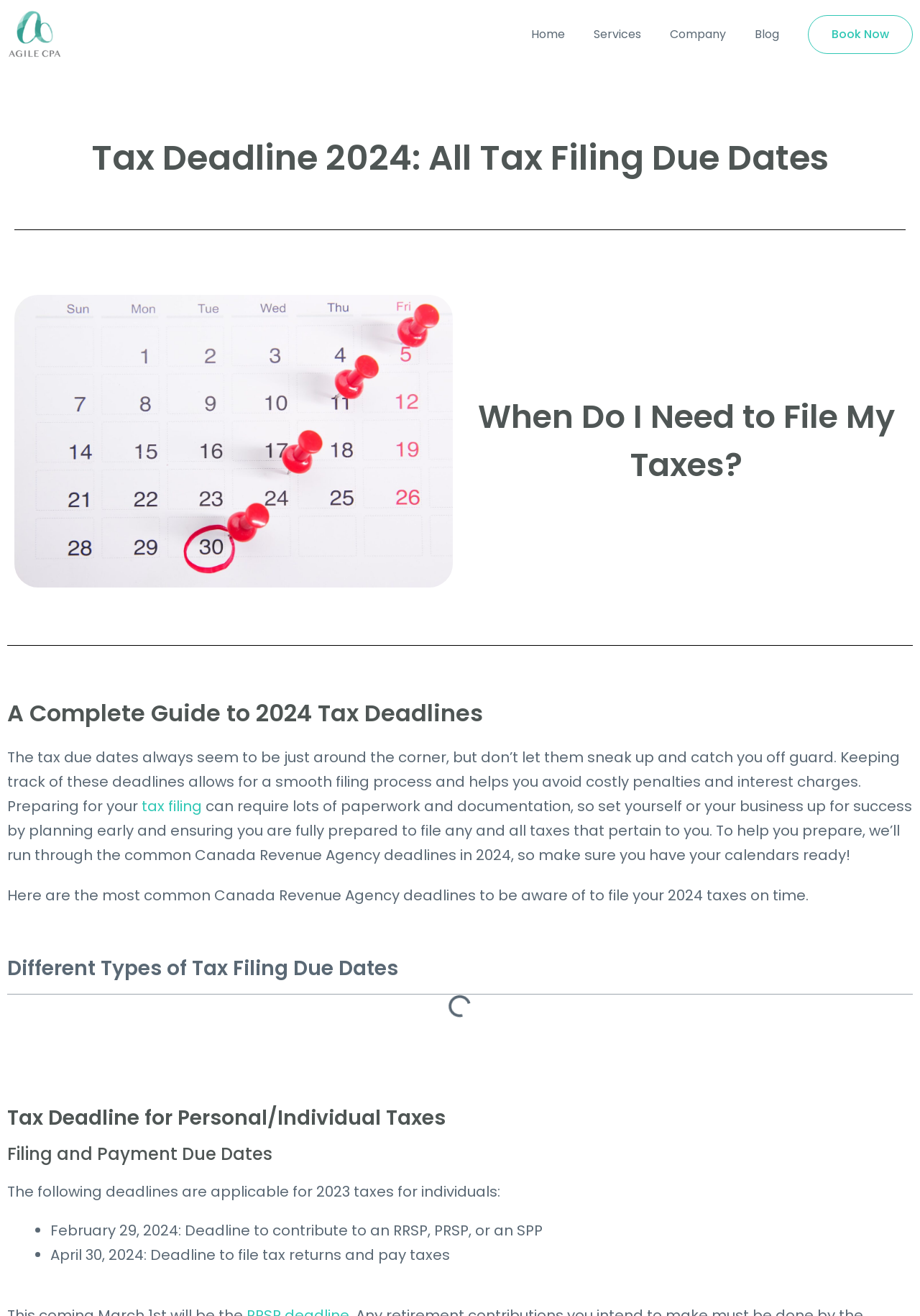Explain in detail what is displayed on the webpage.

The webpage is about Canadian tax deadlines for different types of tax filers. At the top left corner, there is a small AgileCPA logo, and next to it, there are navigation links to "Home", "Services", "Company", "Blog", and "Book Now". 

Below the navigation links, there is a heading that reads "Tax Deadline 2024: All Tax Filing Due Dates". To the right of this heading, there is an image of a white calendar with red pins. 

Further down, there is a section that asks "When Do I Need to File My Taxes?" and provides a brief introduction to the importance of keeping track of tax deadlines. This section is followed by a heading that reads "A Complete Guide to 2024 Tax Deadlines". 

The main content of the webpage starts with a paragraph of text that explains the need to prepare for tax filing and the importance of planning early. This paragraph contains a link to "tax filing". The text continues, explaining that the webpage will provide information on common Canada Revenue Agency deadlines in 2024. 

Below this introduction, there is a heading that reads "Here are the most common Canada Revenue Agency deadlines to be aware of to file your 2024 taxes on time." This is followed by a section titled "Different Types of Tax Filing Due Dates", which breaks down into specific deadlines for personal/individual taxes, including filing and payment due dates. 

The webpage then lists specific deadlines for 2023 taxes for individuals, including February 29, 2024, for contributing to an RRSP, PRSP, or an SPP, and April 30, 2024, for filing tax returns and paying taxes.